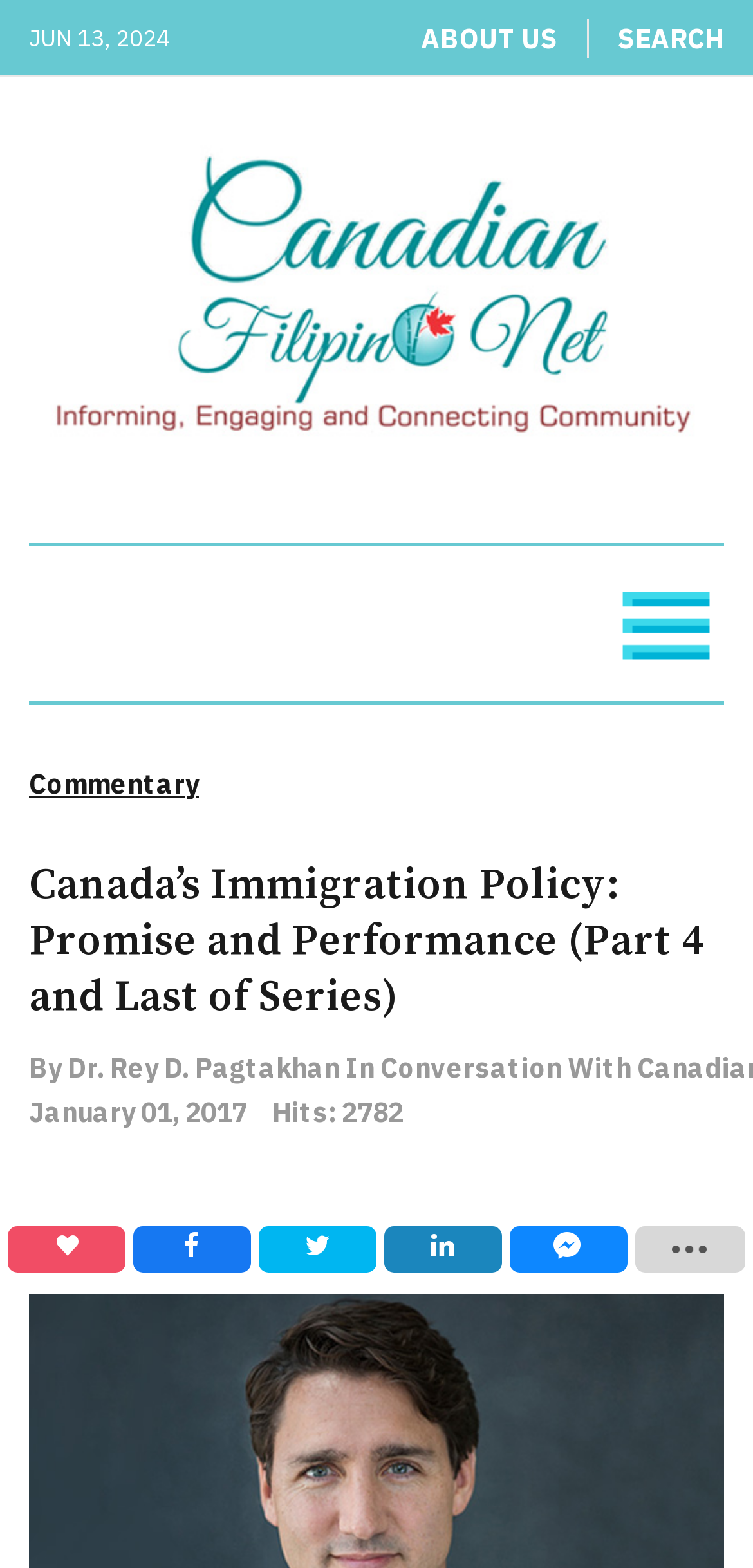Bounding box coordinates are specified in the format (top-left x, top-left y, bottom-right x, bottom-right y). All values are floating point numbers bounded between 0 and 1. Please provide the bounding box coordinate of the region this sentence describes: Privacy Policy

None